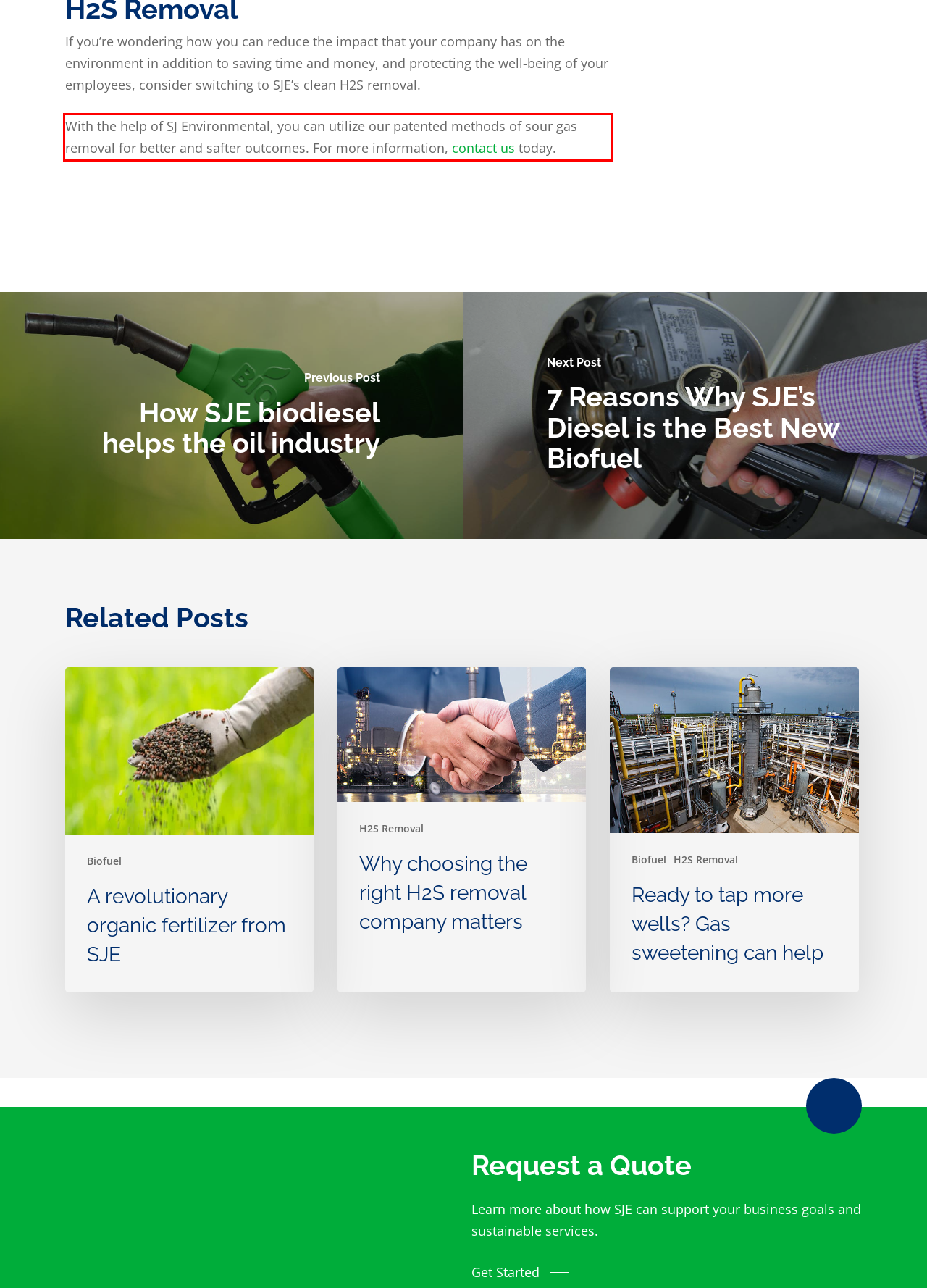Review the screenshot of the webpage and recognize the text inside the red rectangle bounding box. Provide the extracted text content.

With the help of SJ Environmental, you can utilize our patented methods of sour gas removal for better and safter outcomes. For more information, contact us today.